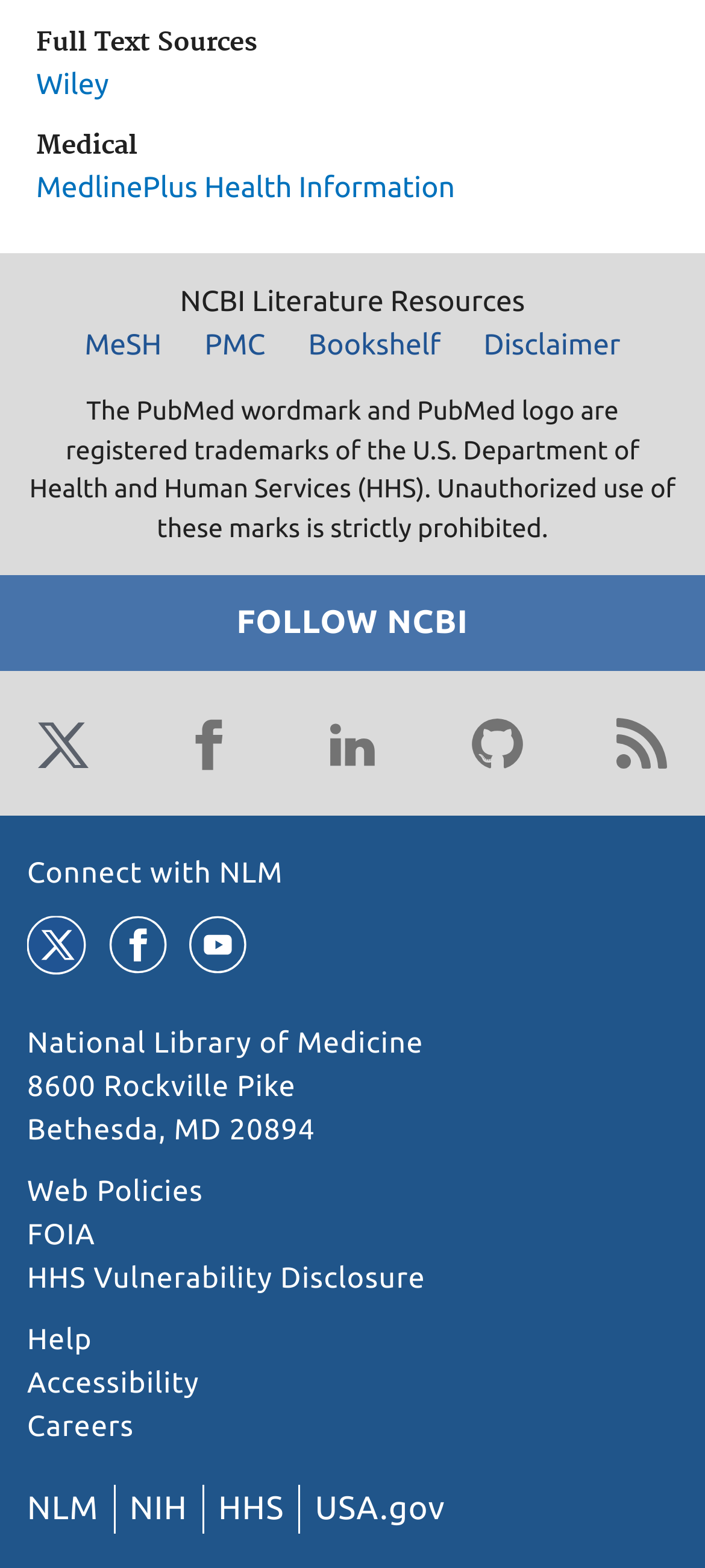What is the name of the department that owns the PubMed trademark?
Please provide a single word or phrase in response based on the screenshot.

U.S. Department of Health and Human Services